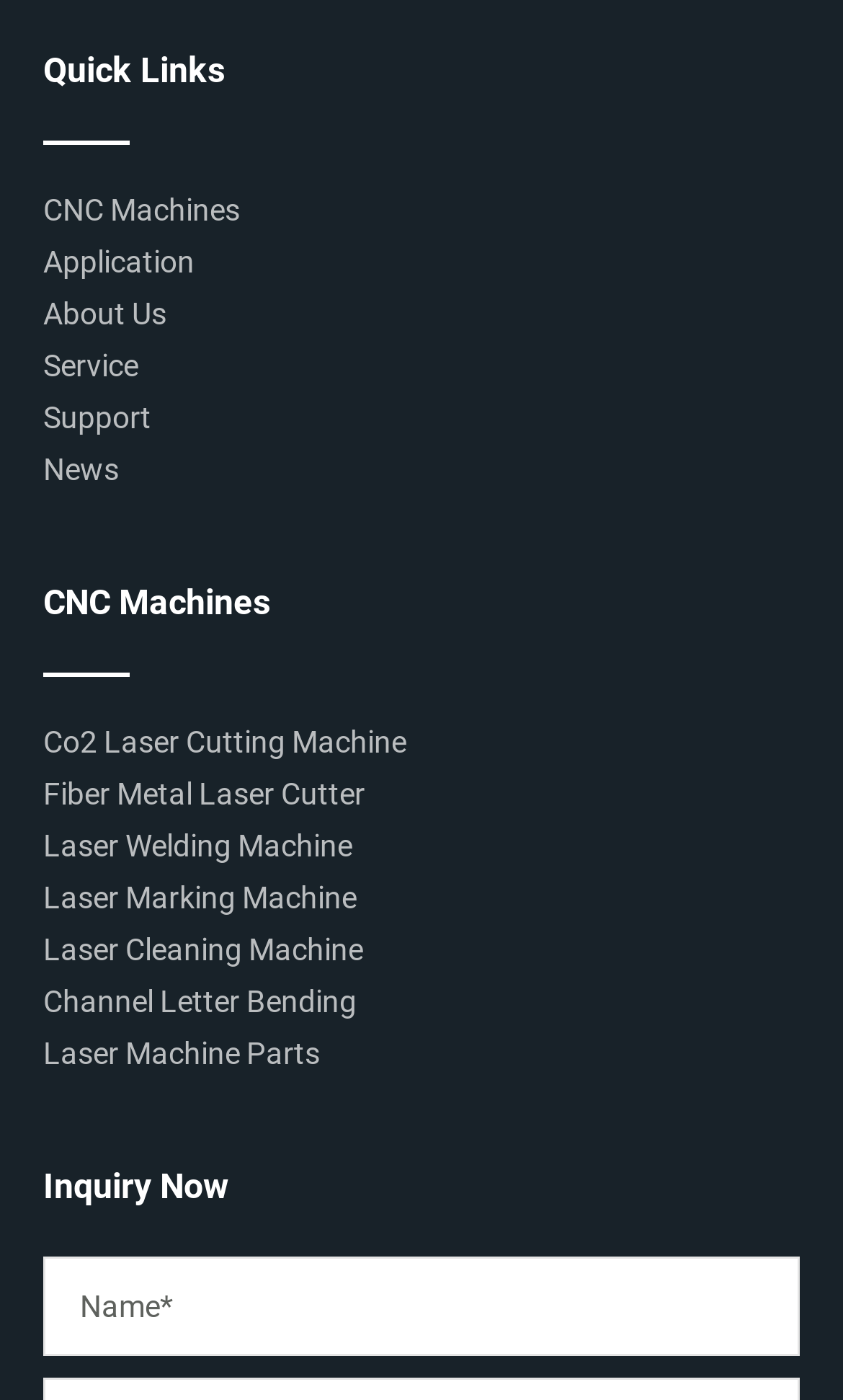Find the bounding box coordinates for the UI element that matches this description: "Support".

[0.051, 0.286, 0.179, 0.311]